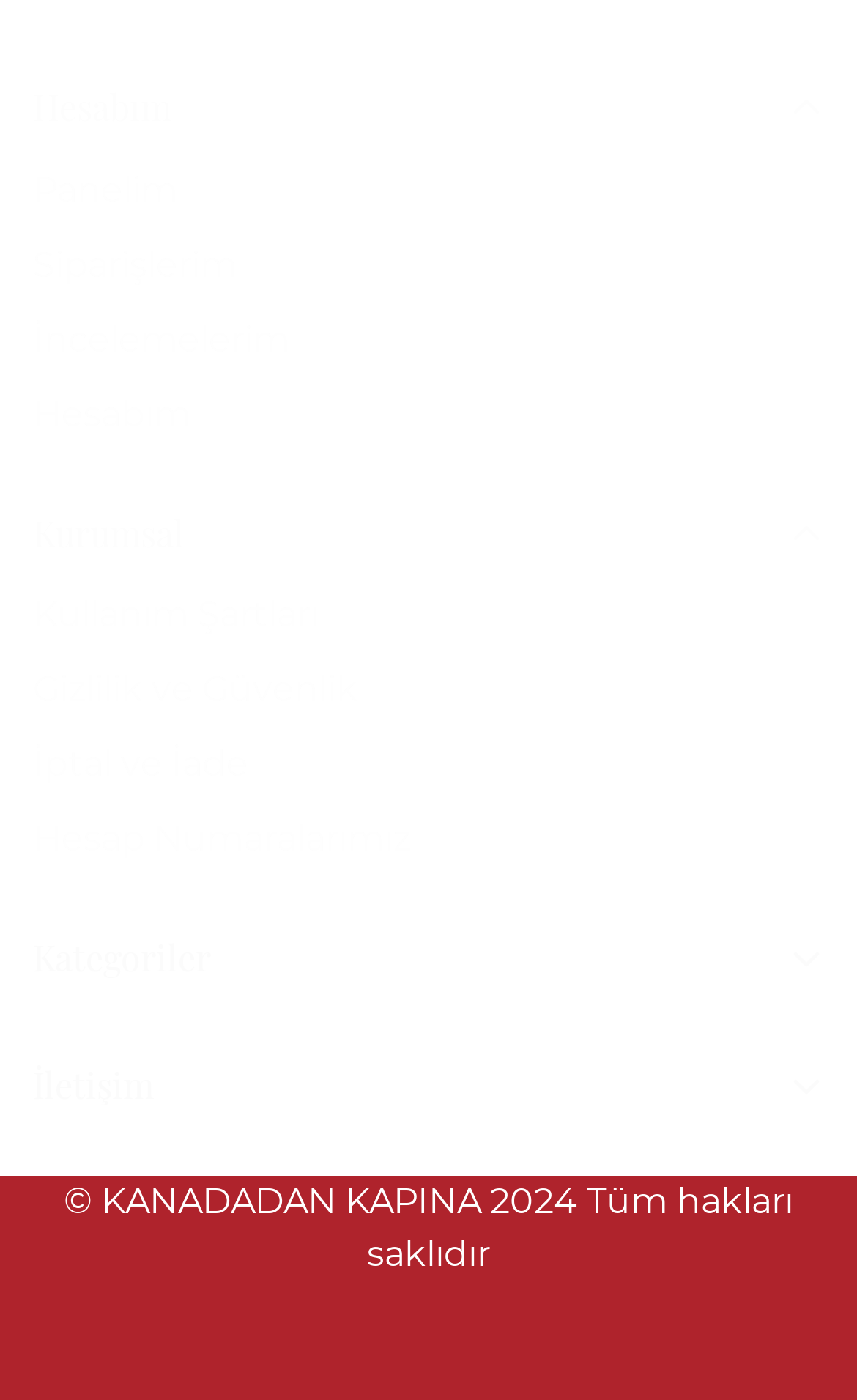Identify the bounding box of the UI element described as follows: "Hesabım". Provide the coordinates as four float numbers in the range of 0 to 1 [left, top, right, bottom].

[0.038, 0.28, 0.223, 0.31]